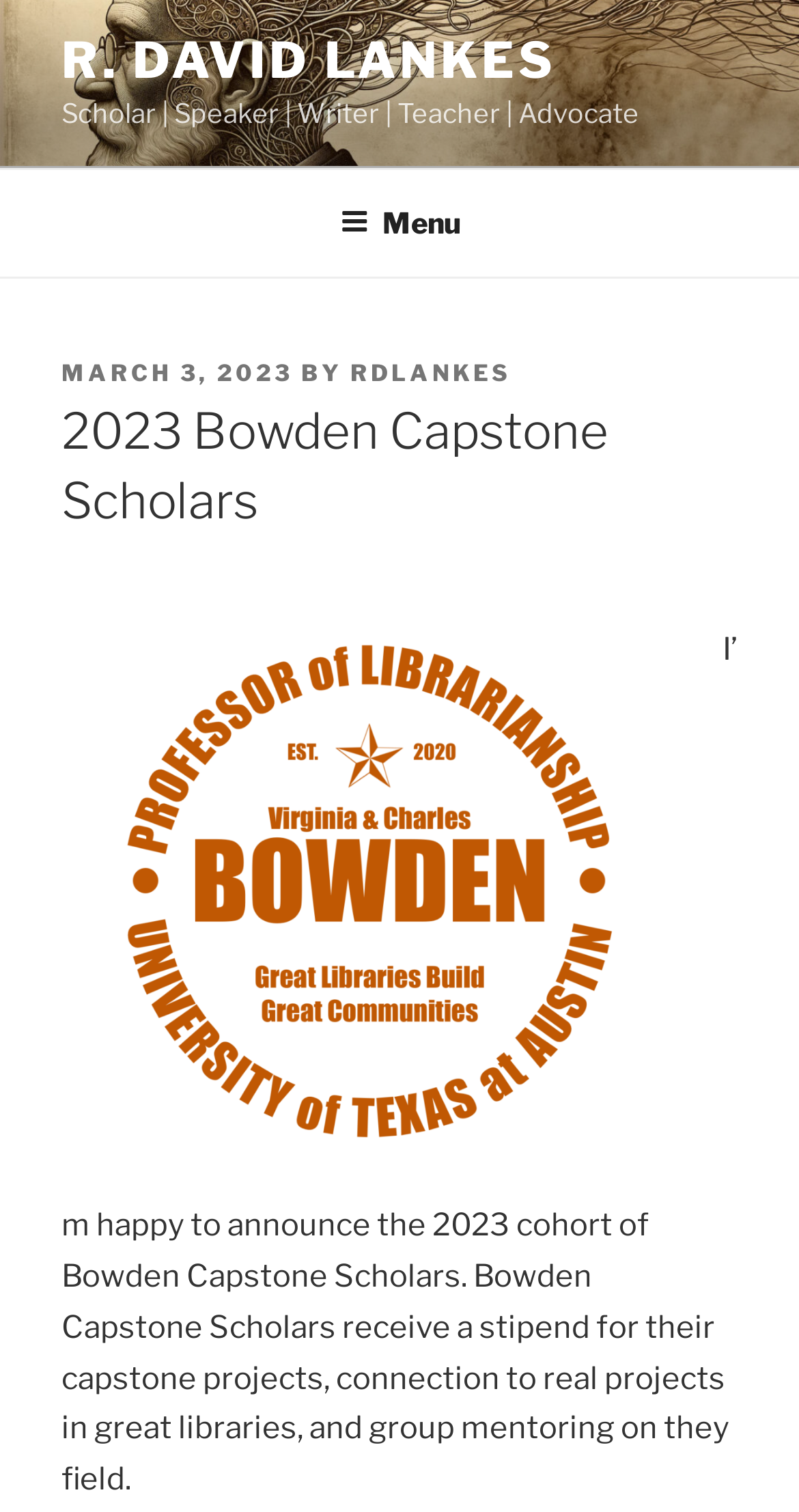Provide a short, one-word or phrase answer to the question below:
What is the topic of the post?

2023 Bowden Capstone Scholars